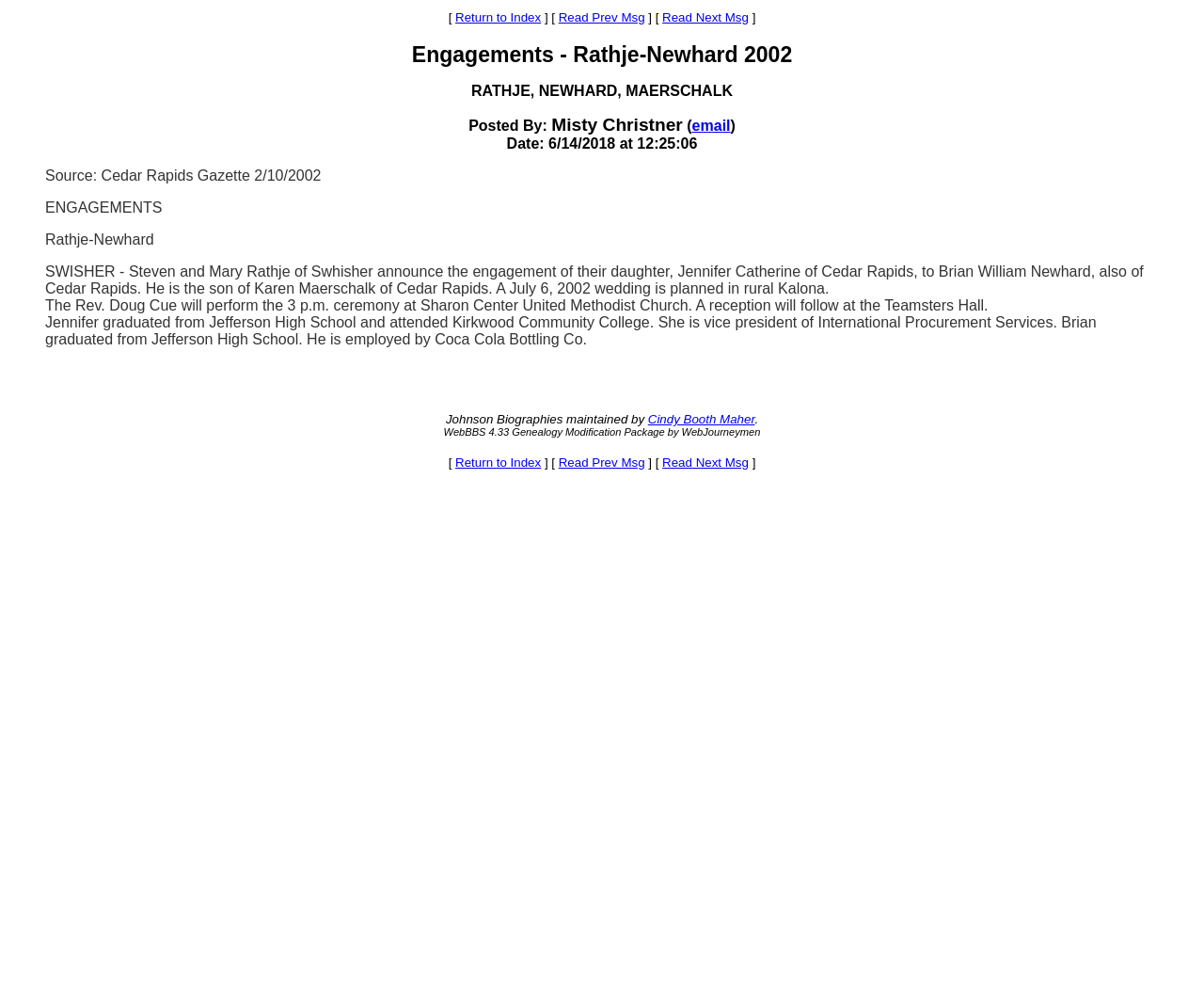Answer this question using a single word or a brief phrase:
What is the engagement announcement about?

Rathje-Newhard